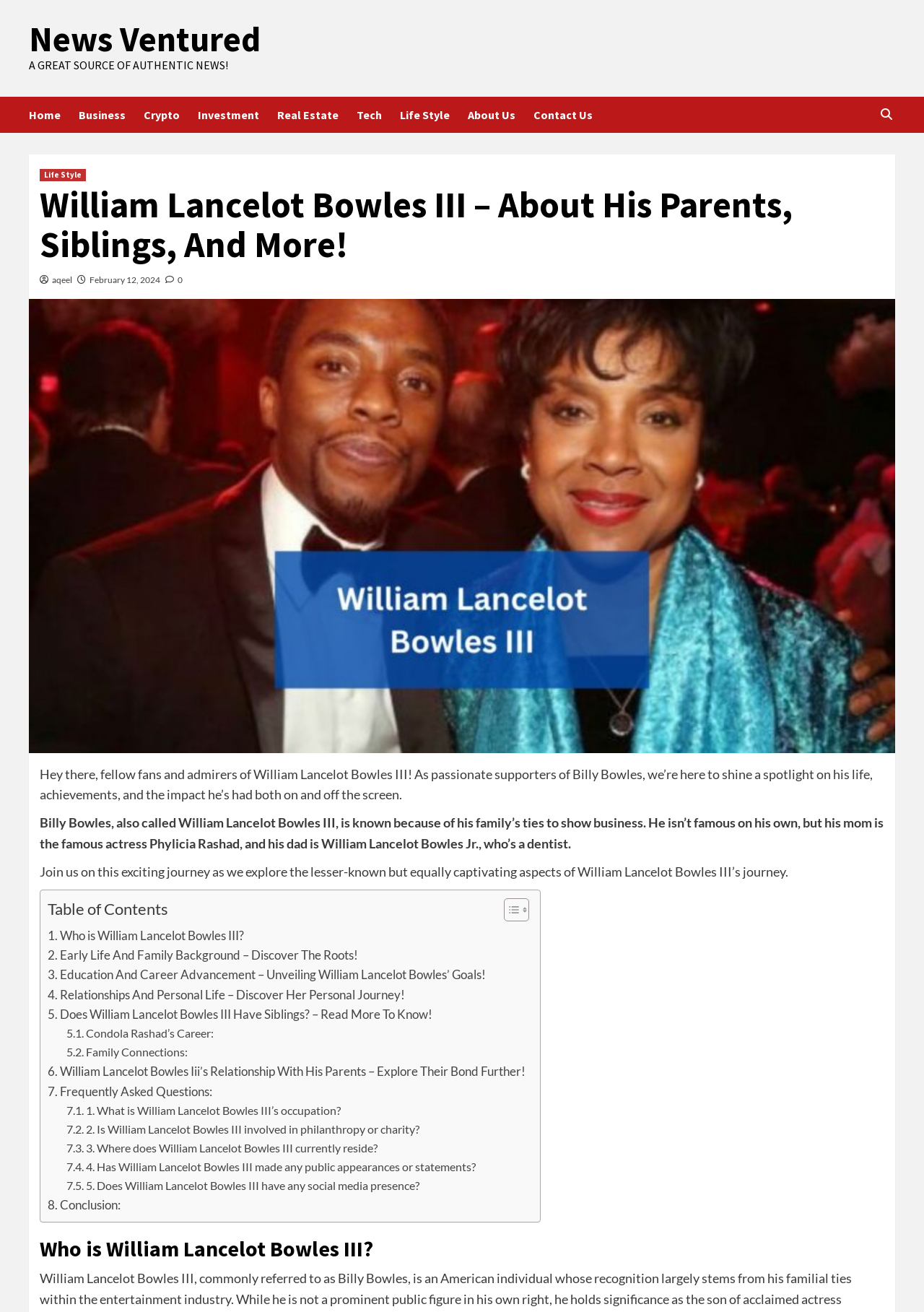What is the occupation of William Lancelot Bowles III's father?
Give a detailed explanation using the information visible in the image.

The webpage mentions that William Lancelot Bowles III's father, William Lancelot Bowles Jr., is a dentist.